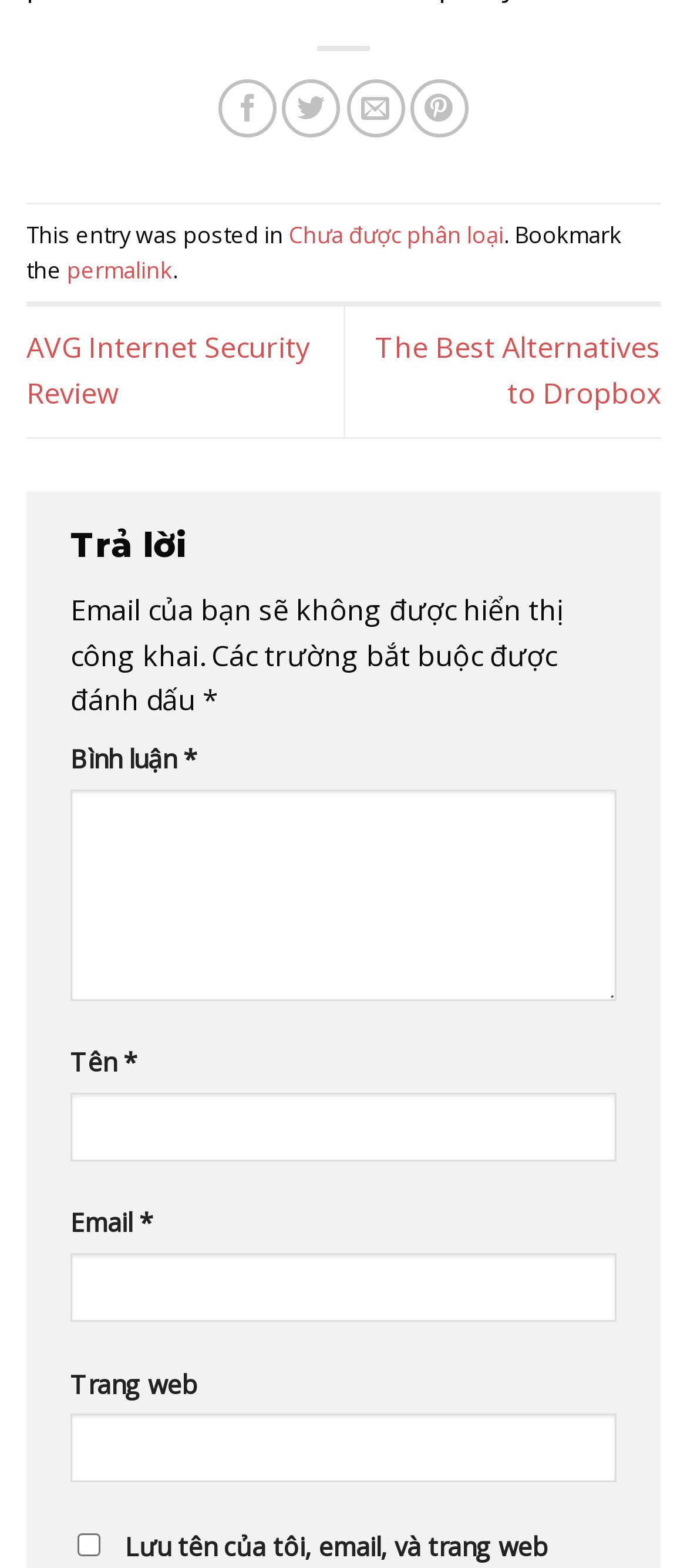Based on the element description: "The Best Alternatives to Dropbox", identify the UI element and provide its bounding box coordinates. Use four float numbers between 0 and 1, [left, top, right, bottom].

[0.546, 0.21, 0.962, 0.263]